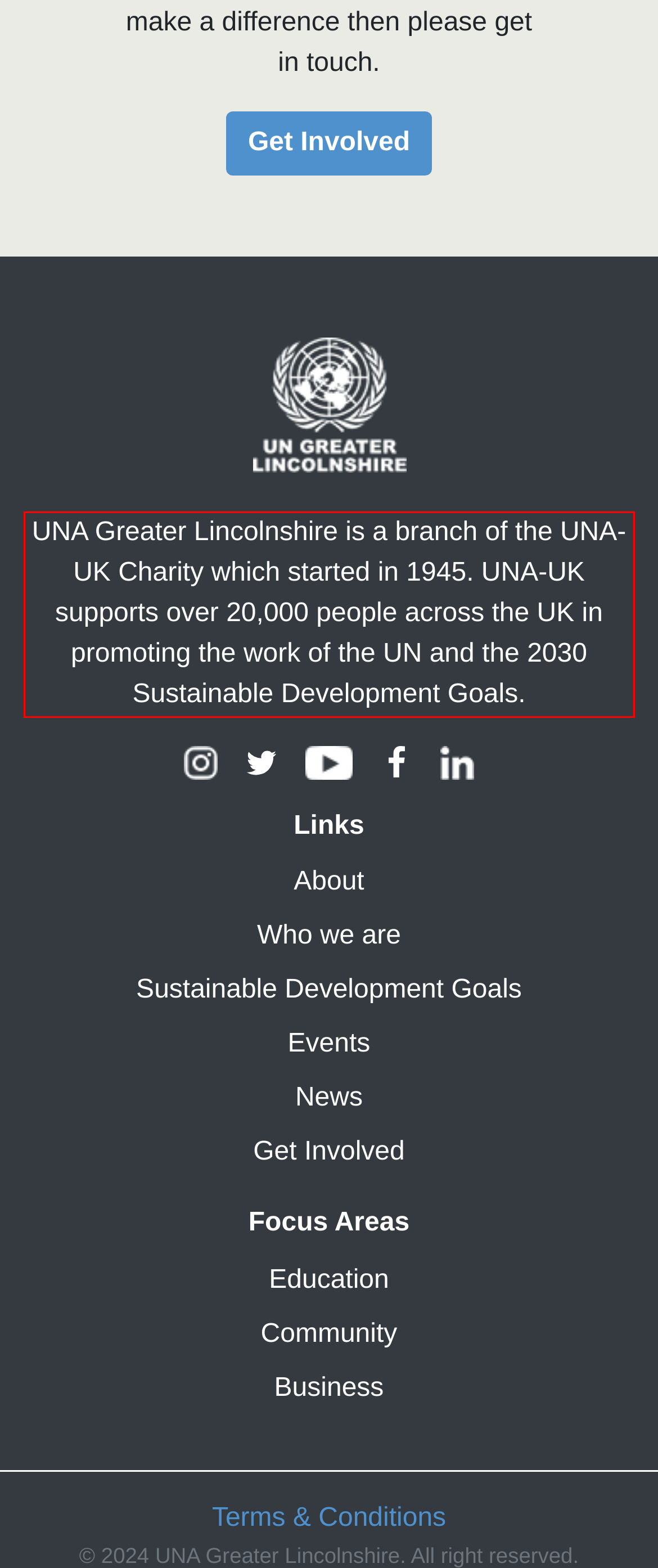From the provided screenshot, extract the text content that is enclosed within the red bounding box.

UNA Greater Lincolnshire is a branch of the UNA-UK Charity which started in 1945. UNA-UK supports over 20,000 people across the UK in promoting the work of the UN and the 2030 Sustainable Development Goals.